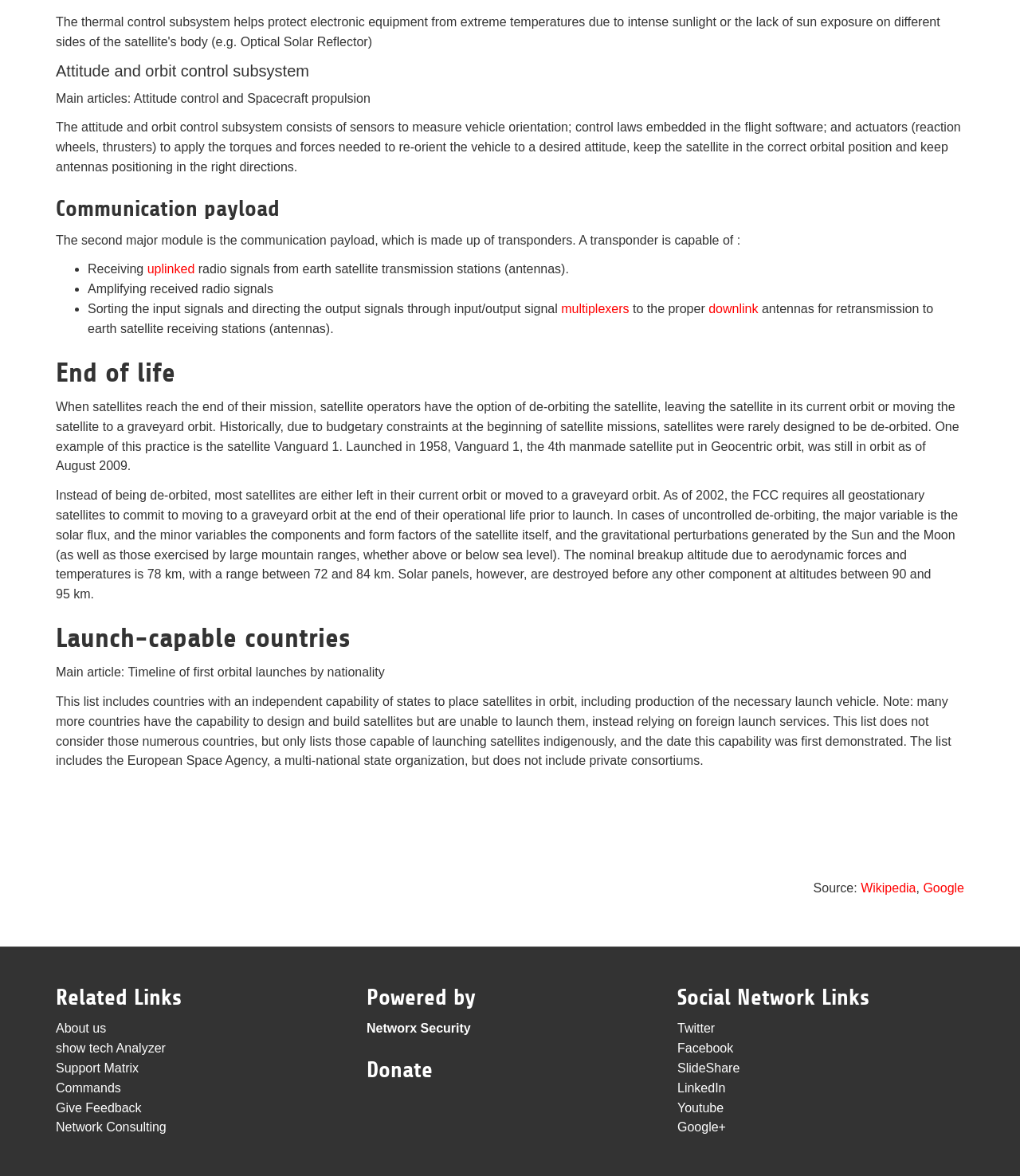Provide the bounding box coordinates of the HTML element described by the text: "show tech Analyzer".

[0.055, 0.886, 0.162, 0.897]